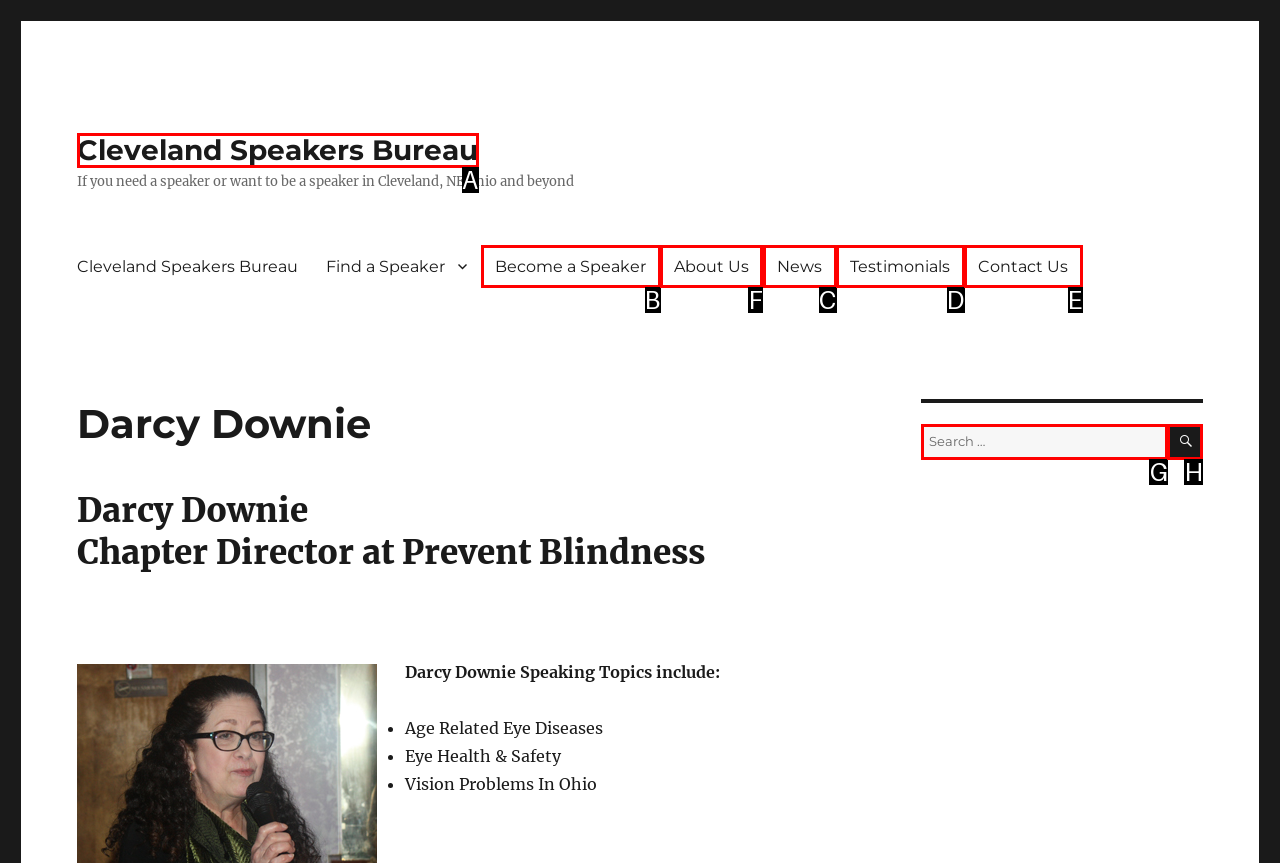Identify the correct HTML element to click to accomplish this task: View About Us page
Respond with the letter corresponding to the correct choice.

F